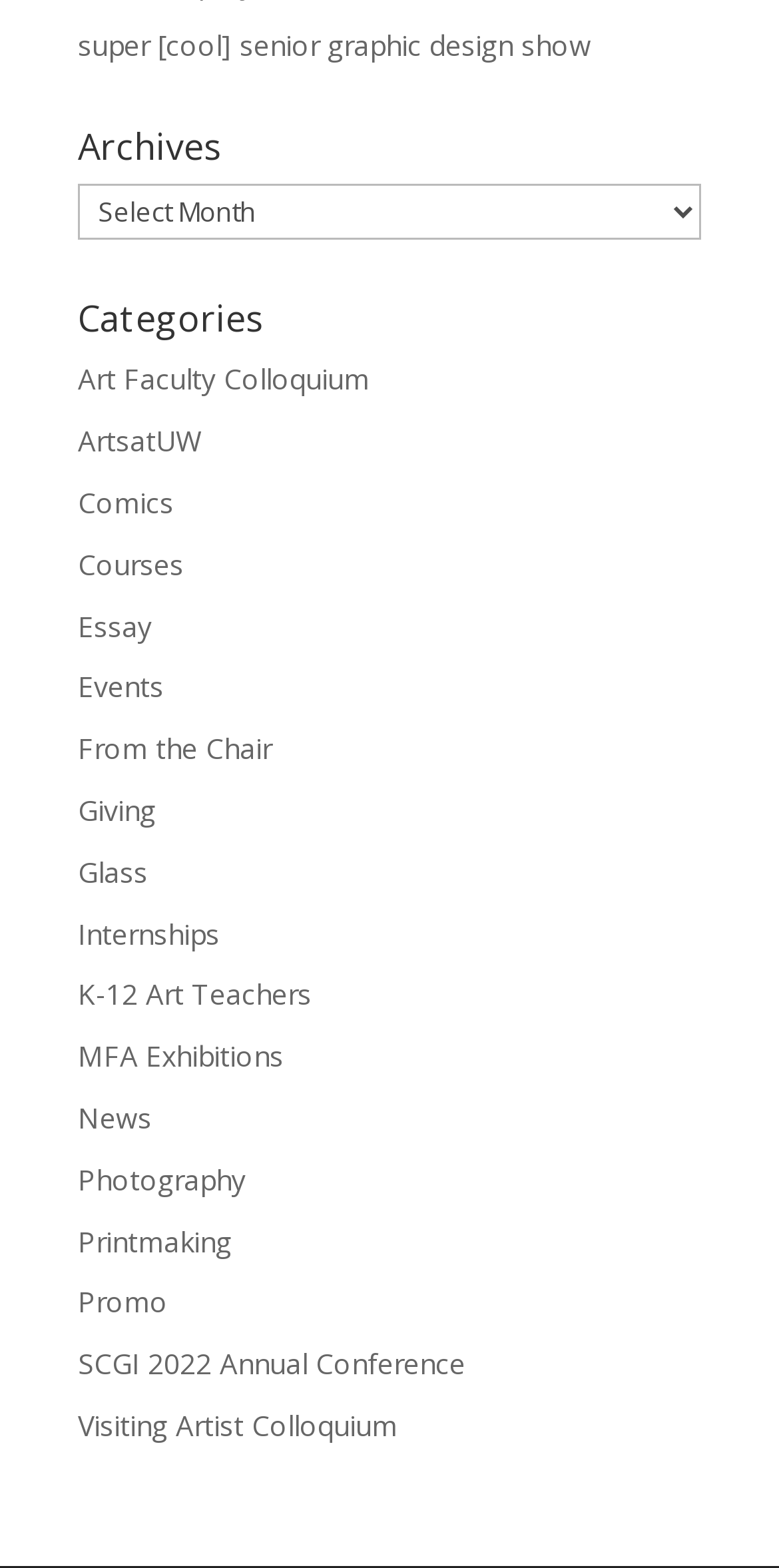Provide the bounding box coordinates for the specified HTML element described in this description: "SCGI 2022 Annual Conference". The coordinates should be four float numbers ranging from 0 to 1, in the format [left, top, right, bottom].

[0.1, 0.858, 0.597, 0.882]